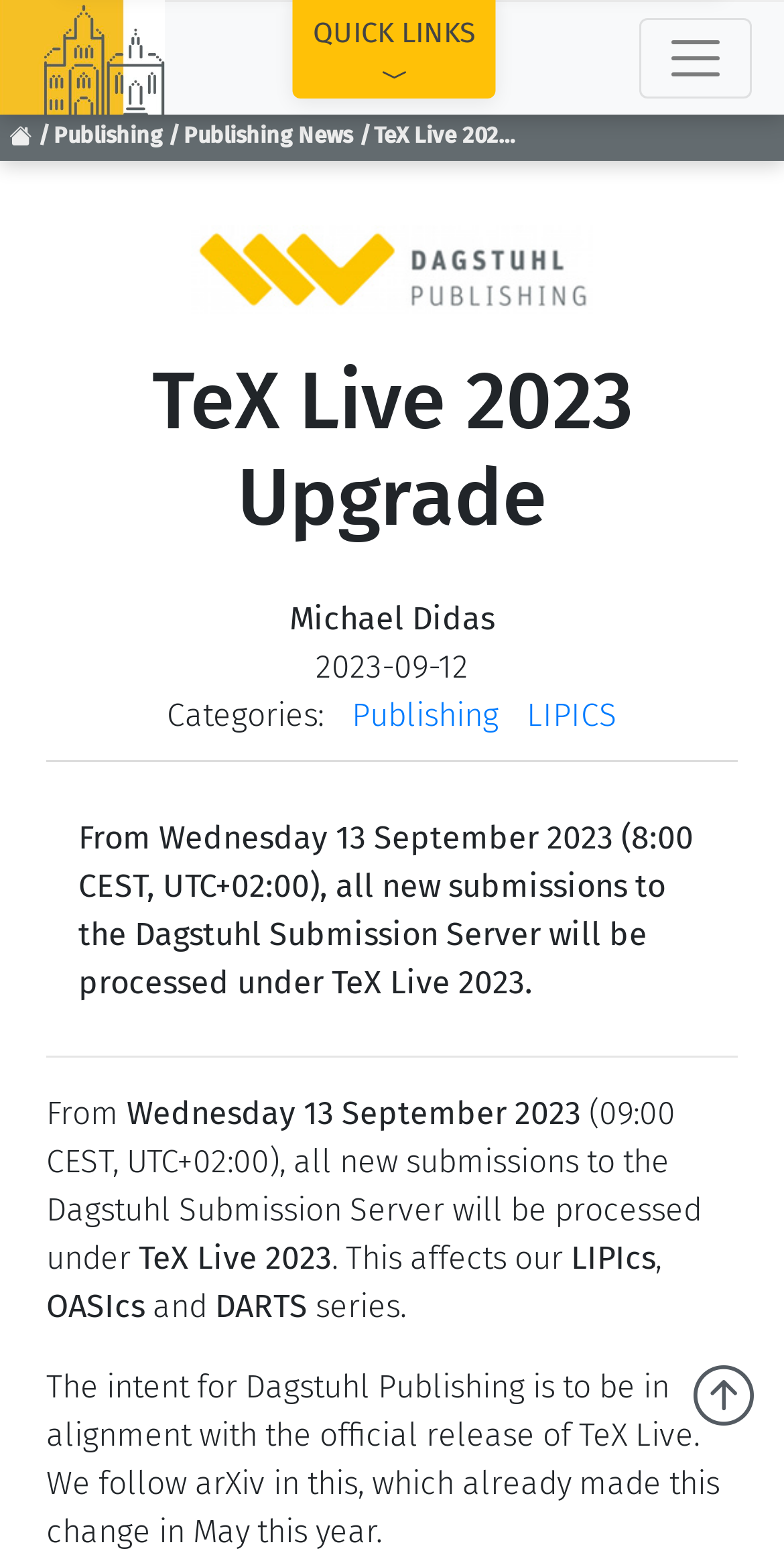Identify the bounding box coordinates of the area that should be clicked in order to complete the given instruction: "Toggle navigation". The bounding box coordinates should be four float numbers between 0 and 1, i.e., [left, top, right, bottom].

[0.815, 0.012, 0.959, 0.063]